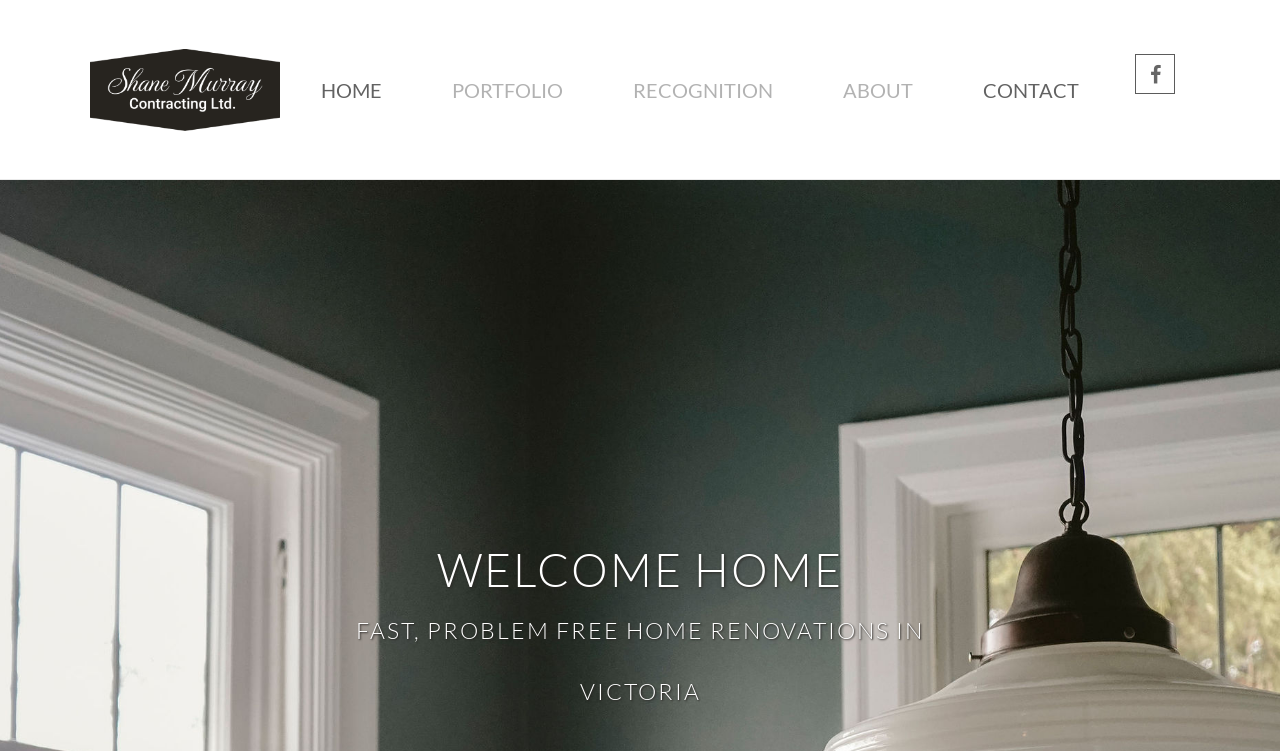Where is the company located?
Examine the image and give a concise answer in one word or a short phrase.

Victoria and Sidney BC